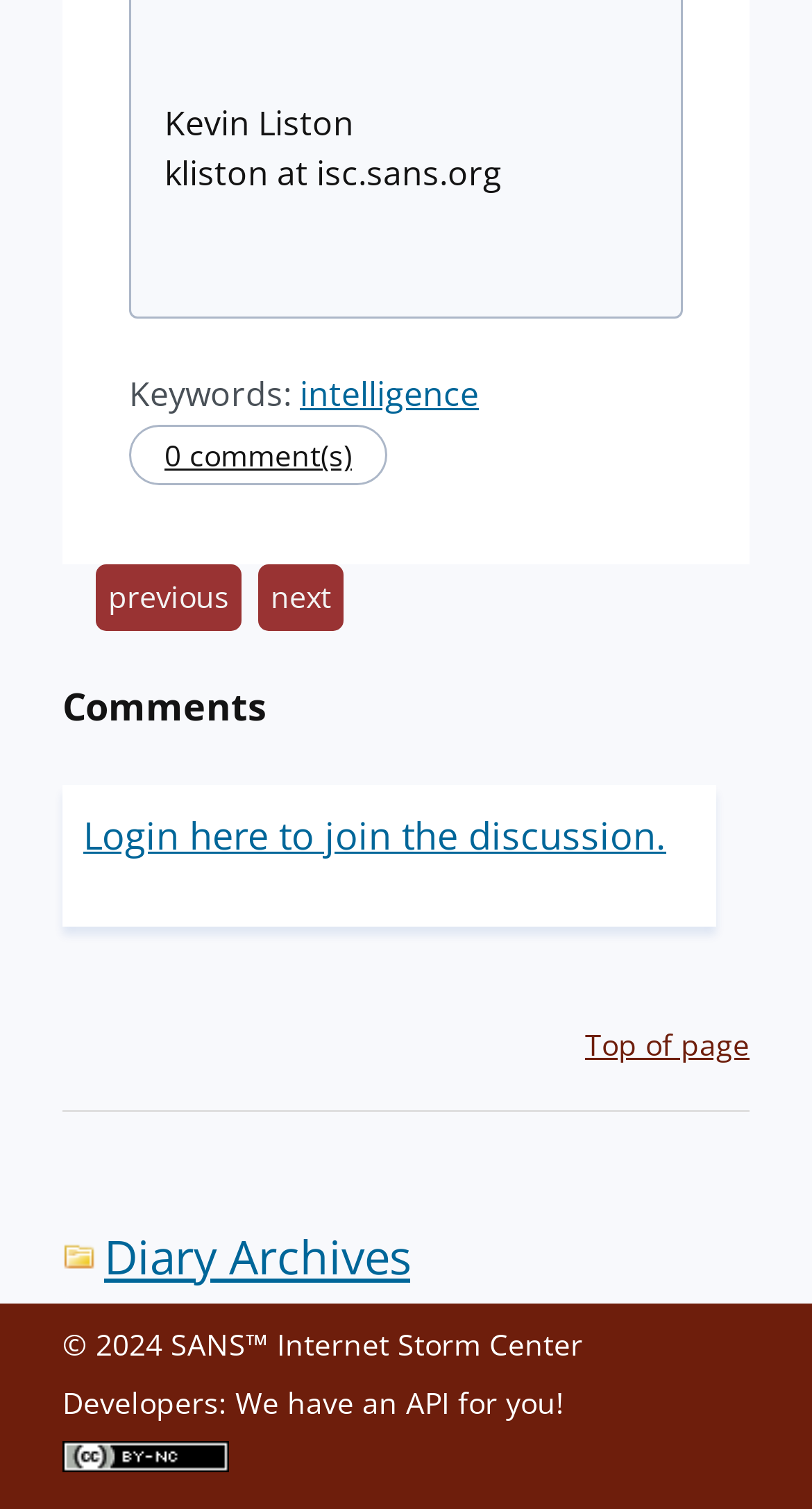Please identify the bounding box coordinates of the element I should click to complete this instruction: 'Login to join the discussion'. The coordinates should be given as four float numbers between 0 and 1, like this: [left, top, right, bottom].

[0.103, 0.536, 0.821, 0.569]